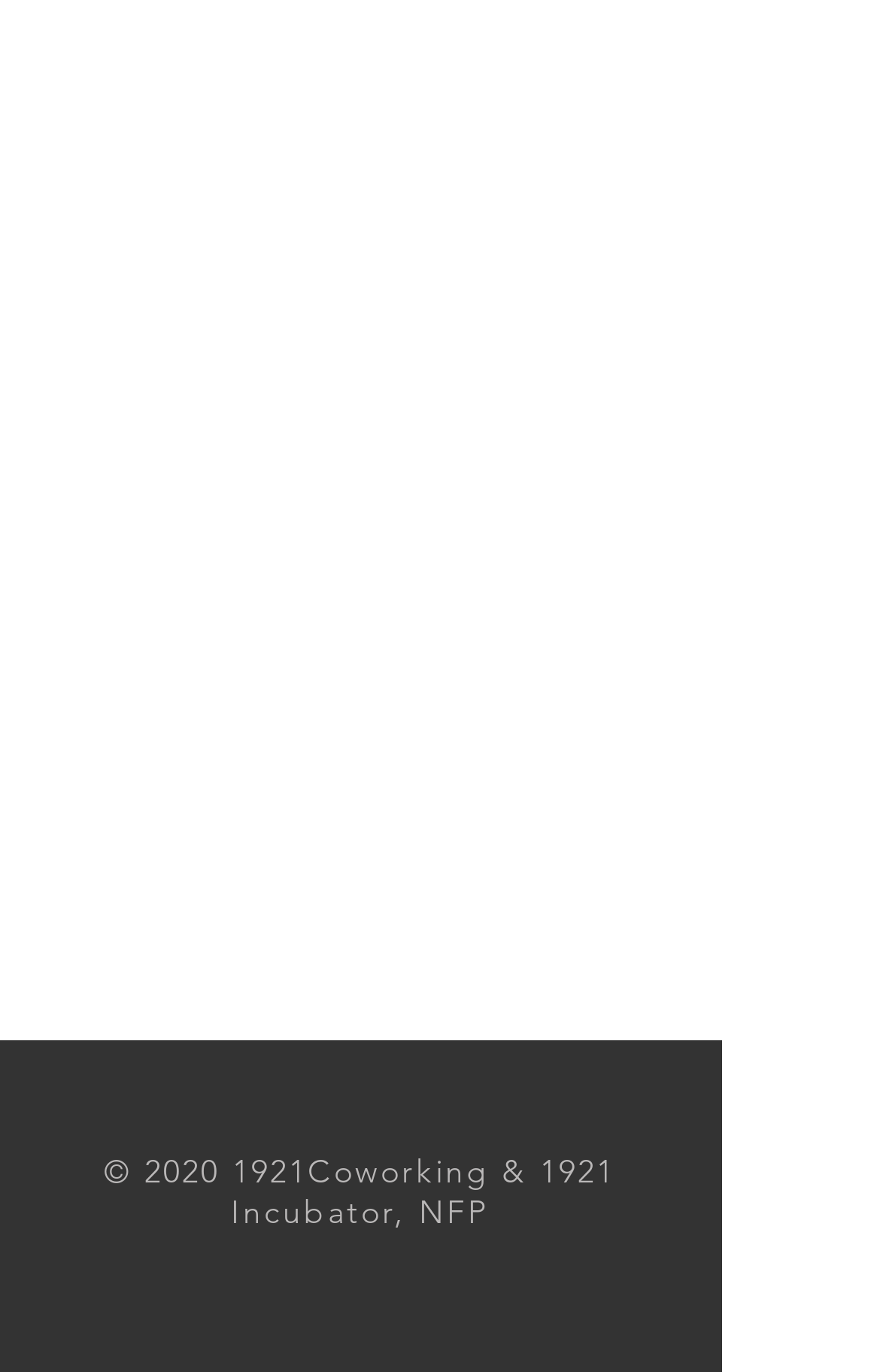Is there a new gallery?
Based on the content of the image, thoroughly explain and answer the question.

The presence of a new gallery can be inferred from the group element with the text 'The Youth Sweatshirt Hoodie. New gallery' which suggests that there is a new gallery available.